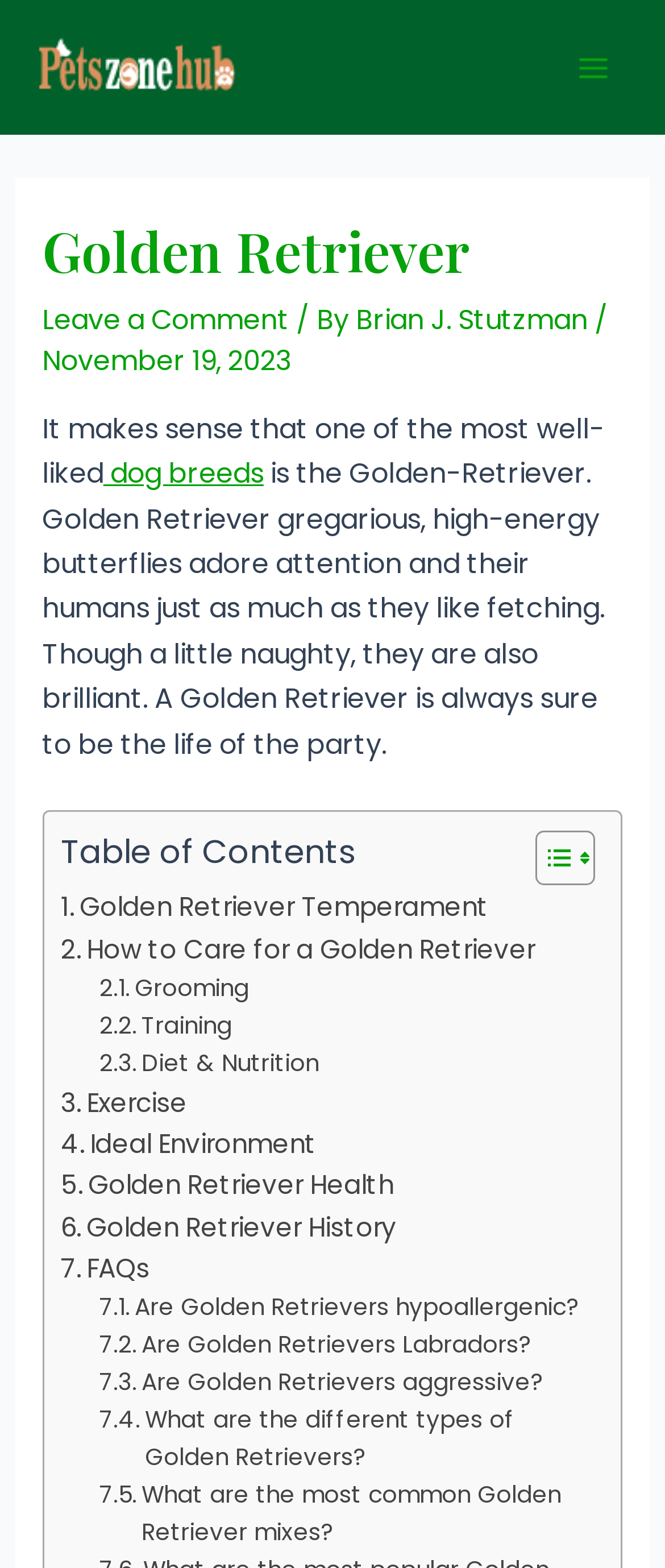What topics are covered in the article about Golden Retrievers?
Please give a detailed and elaborate explanation in response to the question.

The webpage provides a table of contents that lists various topics related to Golden Retrievers, including their temperament, care, grooming, training, and more, indicating that the article covers a range of topics related to this breed.